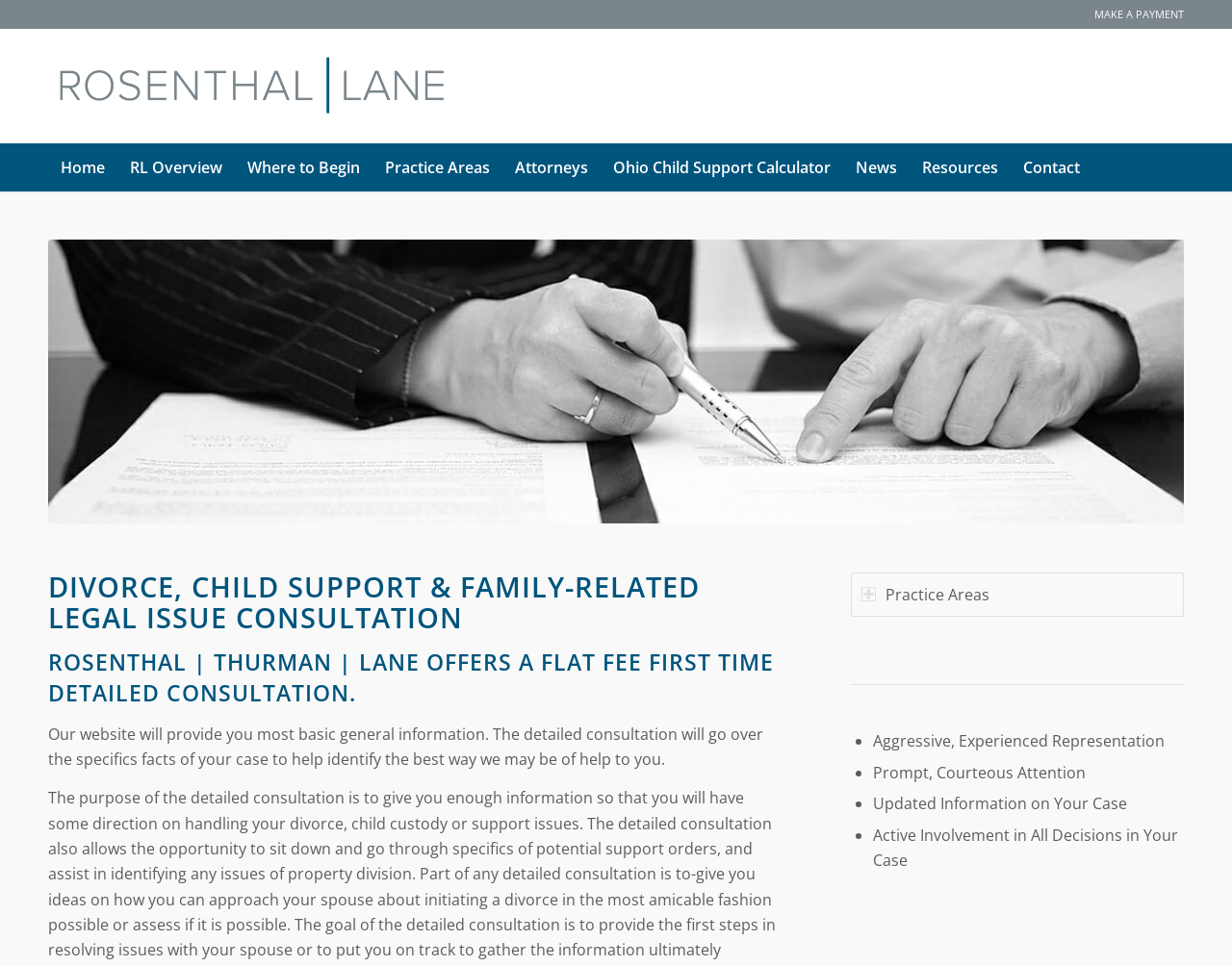What is the name of the tablist?
Using the image as a reference, deliver a detailed and thorough answer to the question.

I found the answer by looking at the tablist element with the tab 'Practice Areas' which is located below the heading 'DIVORCE, CHILD SUPPORT & FAMILY-RELATED LEGAL ISSUE CONSULTATION'.